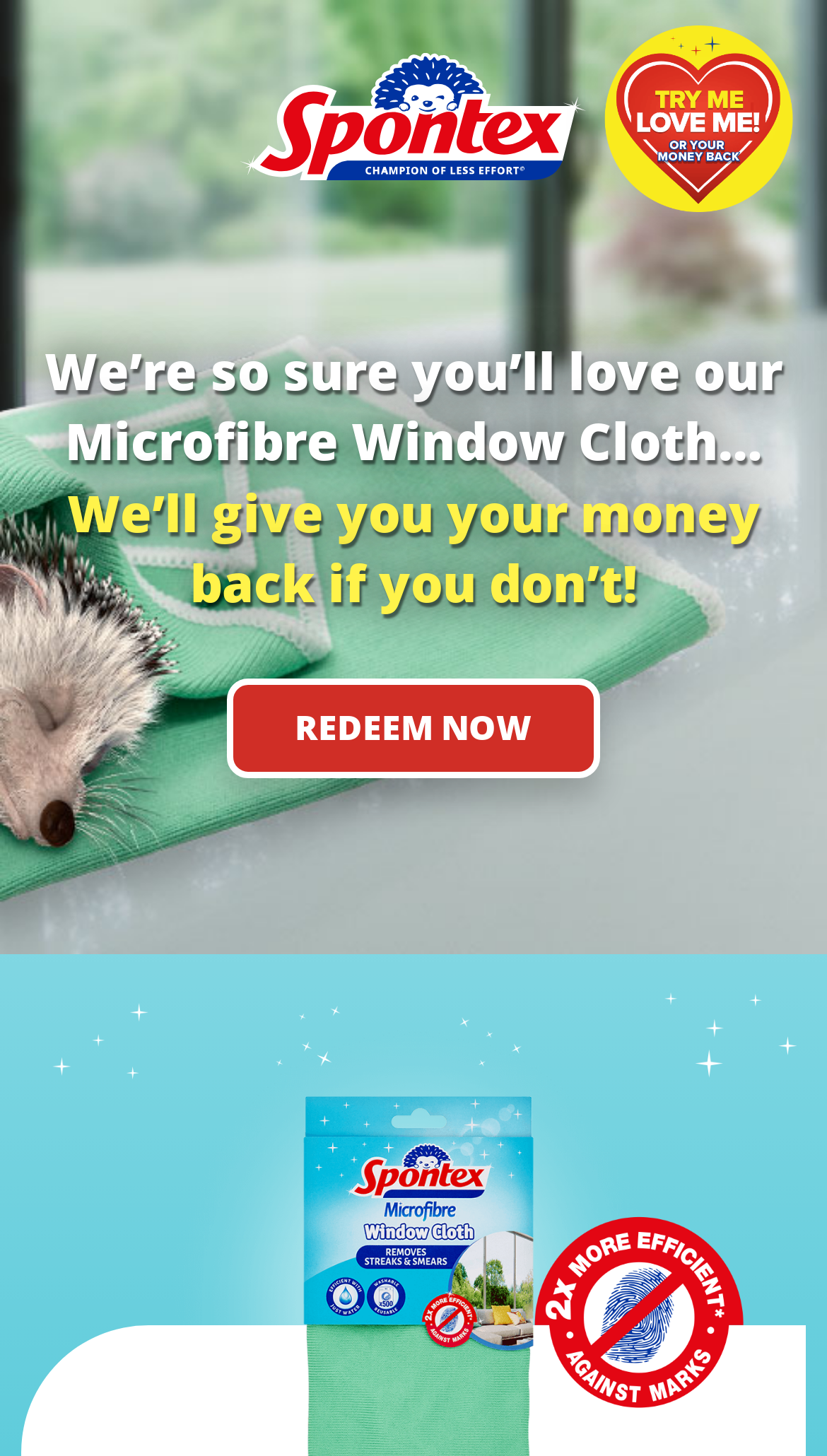Offer a thorough description of the webpage.

The webpage is titled "Spontex · Try Me Love Me" and appears to be promoting a product, specifically a Microfibre Window Cloth. At the top left of the page, there is a heading that says "Home" which is also a link. Below the heading, there is an image with the brand name "Spontex – Champion of less effort®".

On the right side of the page, there is a prominent image with the text "Try Me, Love Me! Or your money back." This image is likely a key visual element of the page.

Below the image, there are two blocks of text. The first block says "We’re so sure you’ll love our Microfibre Window Cloth…" and the second block says "We’ll give you your money back if you don’t!". These texts are positioned near the top center of the page.

Underneath the text blocks, there is a call-to-action link that says "REDEEM NOW". This link is positioned roughly in the middle of the page. To the right of the link, there is a smaller image that describes the product's benefit, saying "2 times more efficient against marks". This image is positioned near the bottom right of the page.